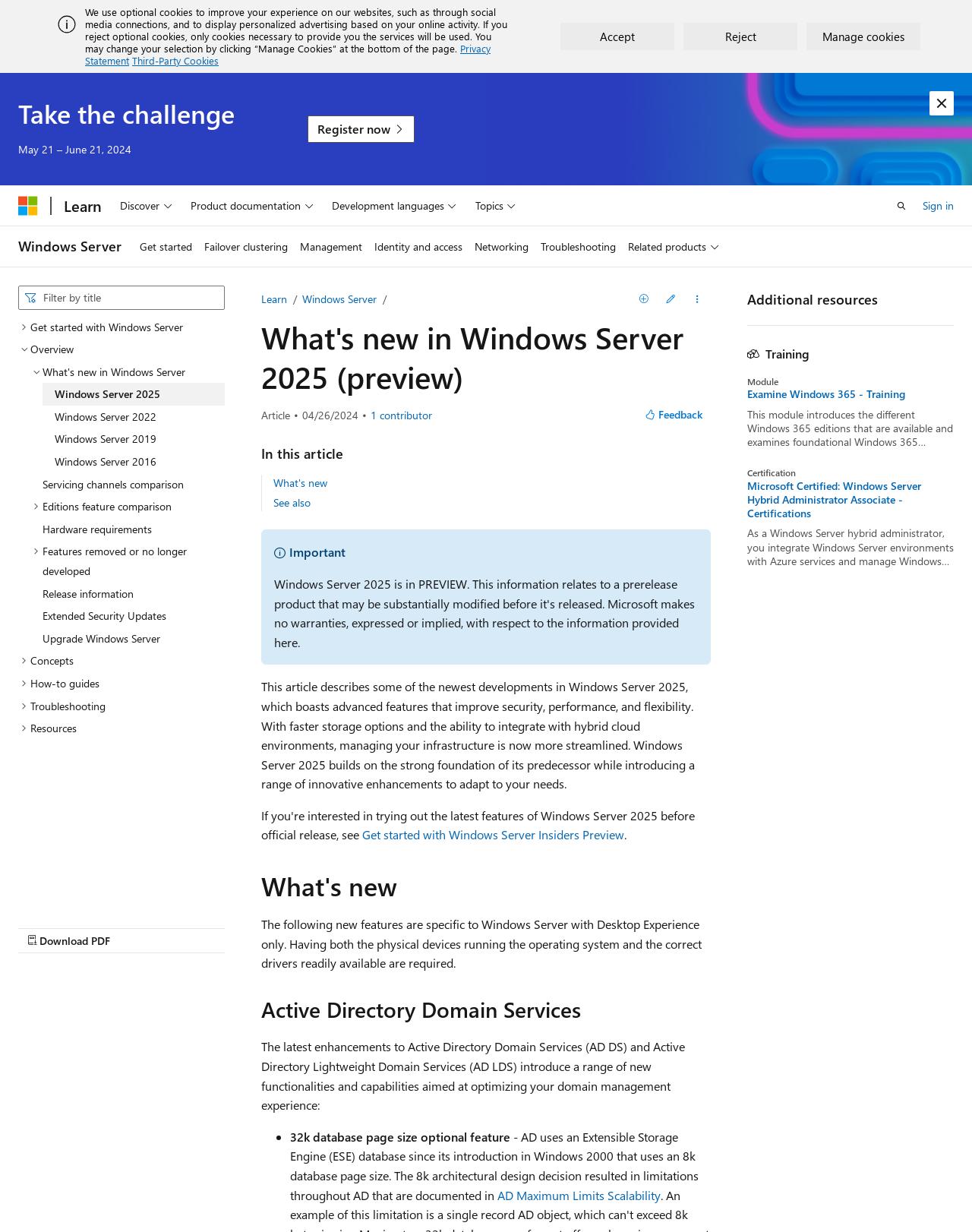Please determine the bounding box coordinates for the element with the description: "Hardware requirements".

[0.031, 0.42, 0.231, 0.439]